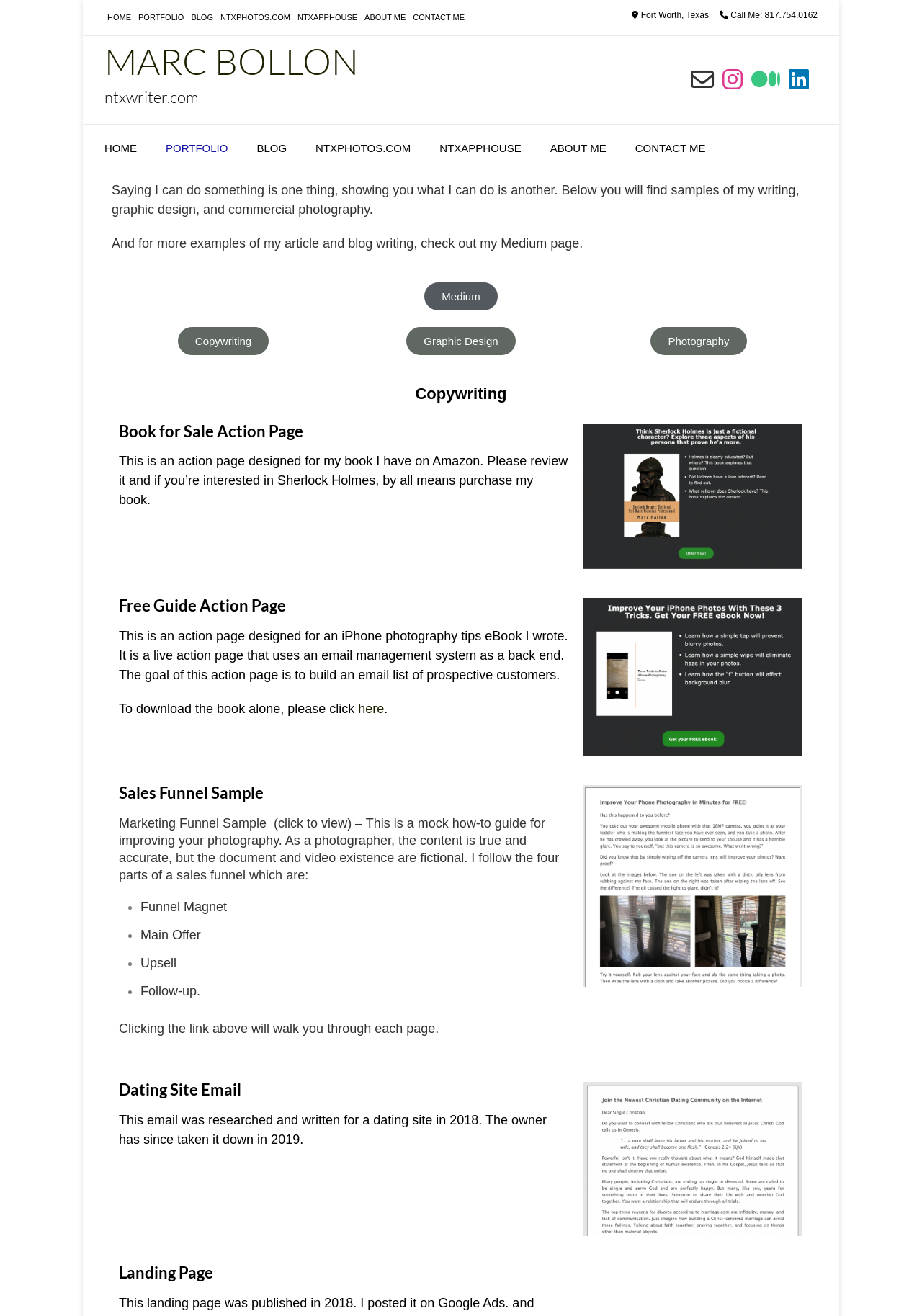Please answer the following question using a single word or phrase: 
What is the purpose of the 'Dating Site Email'?

To research and write for a dating site